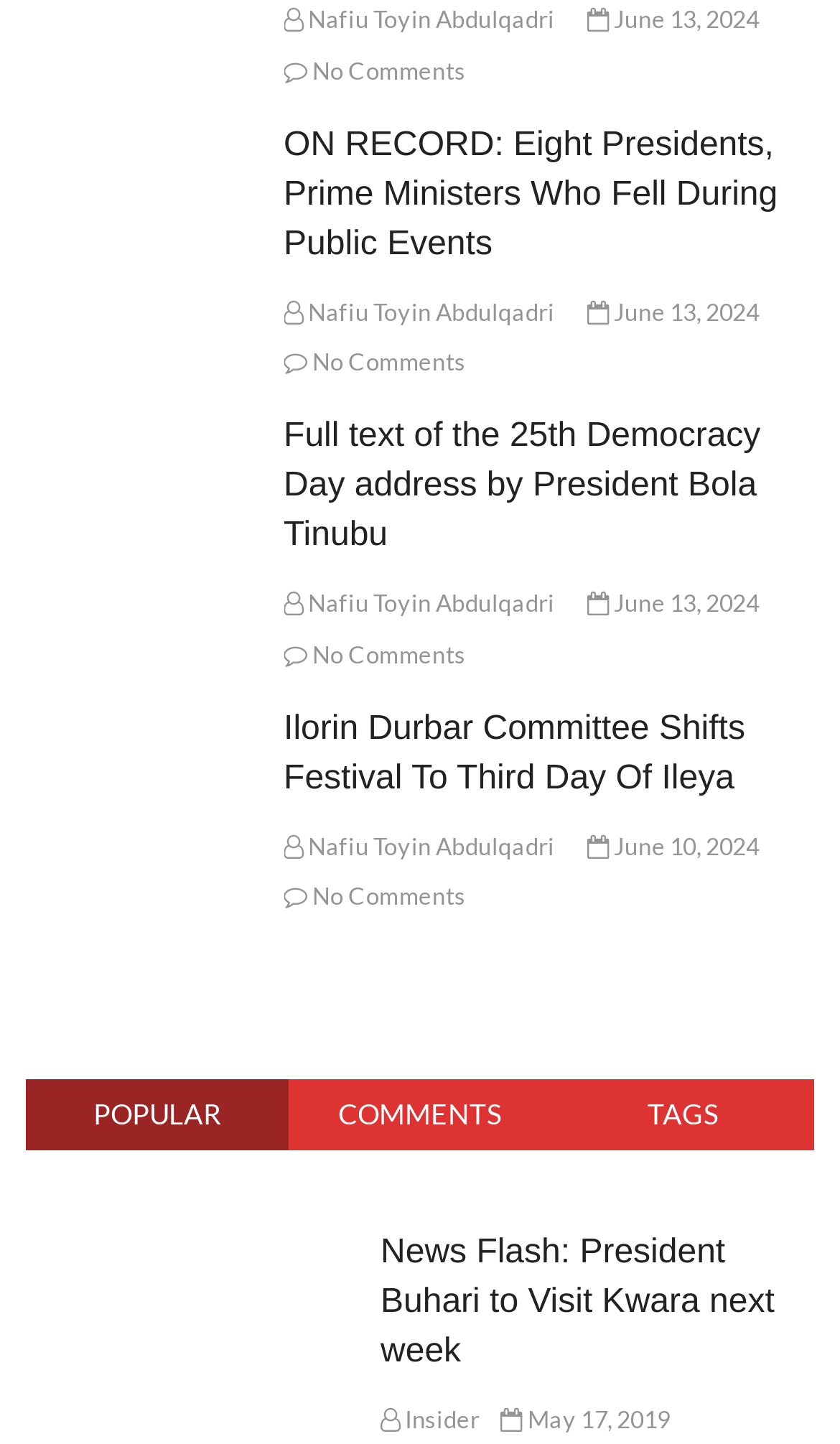Locate the bounding box coordinates of the clickable region to complete the following instruction: "Filter by popular posts."

[0.03, 0.747, 0.343, 0.797]